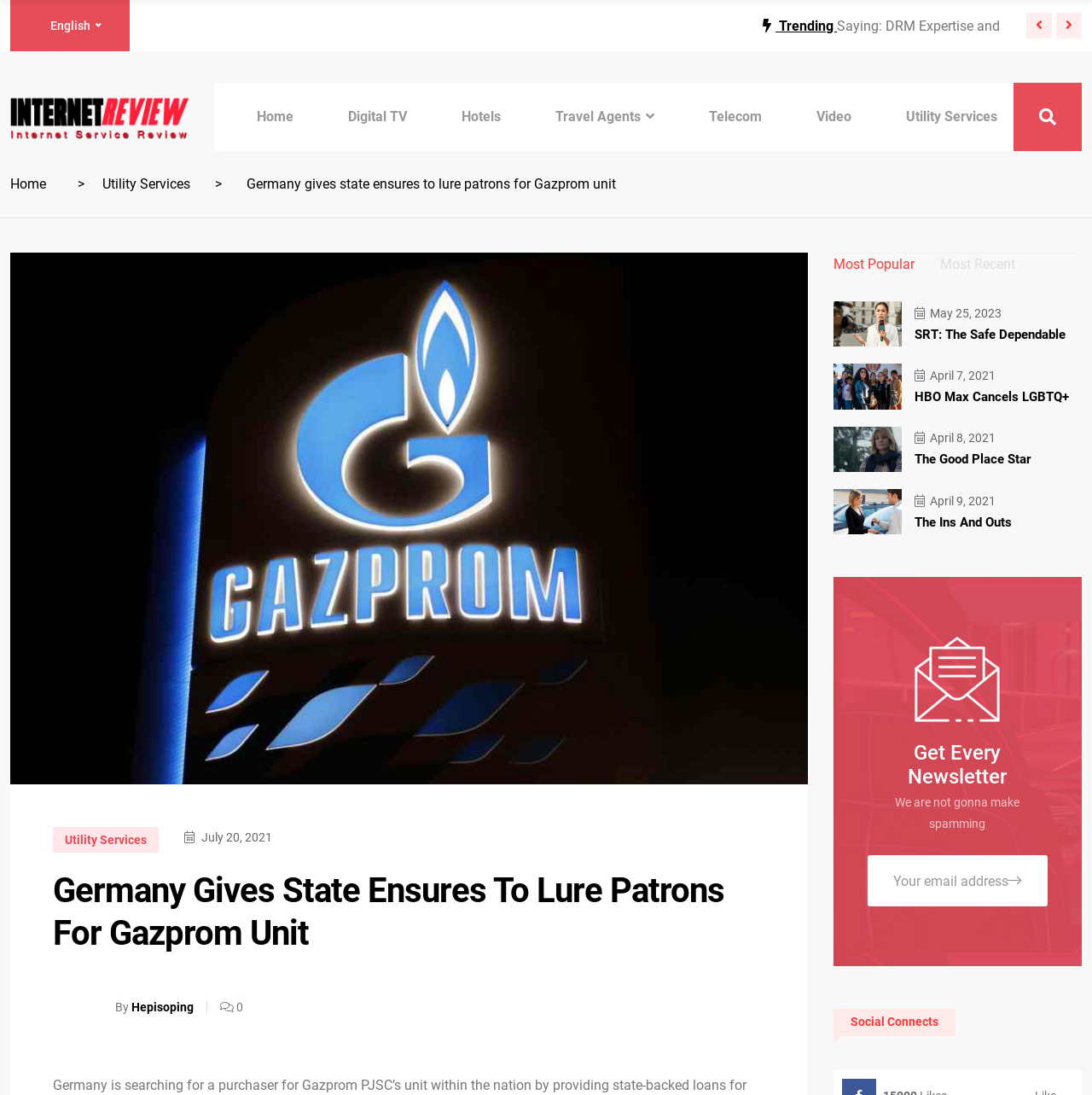Determine the bounding box coordinates for the area that should be clicked to carry out the following instruction: "Click on the Home link".

[0.235, 0.099, 0.268, 0.114]